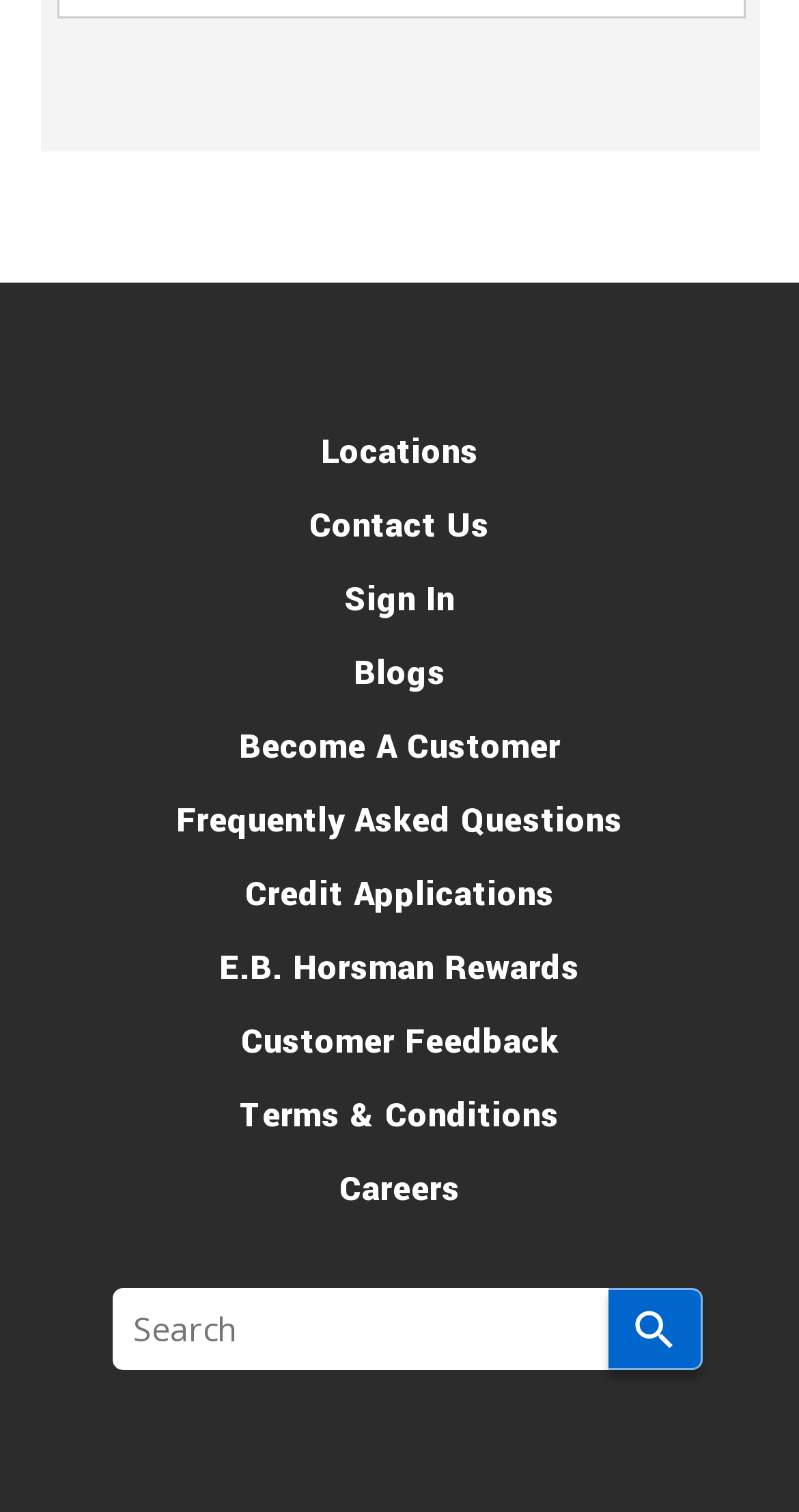Provide a short answer to the following question with just one word or phrase: How many social media links are there?

5